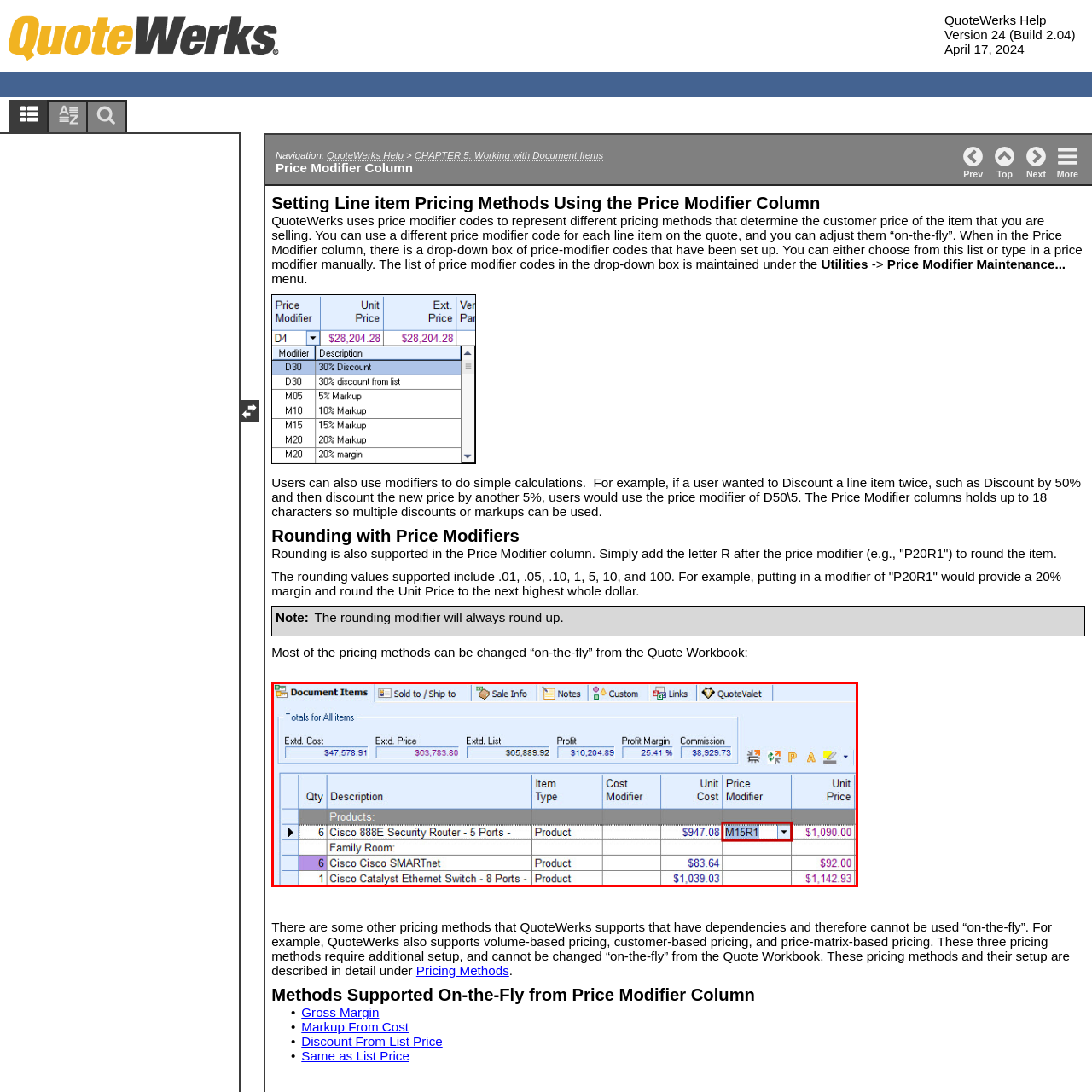Focus on the picture inside the red-framed area and provide a one-word or short phrase response to the following question:
What is the purpose of the Price Modifier column?

To apply pricing adjustment codes